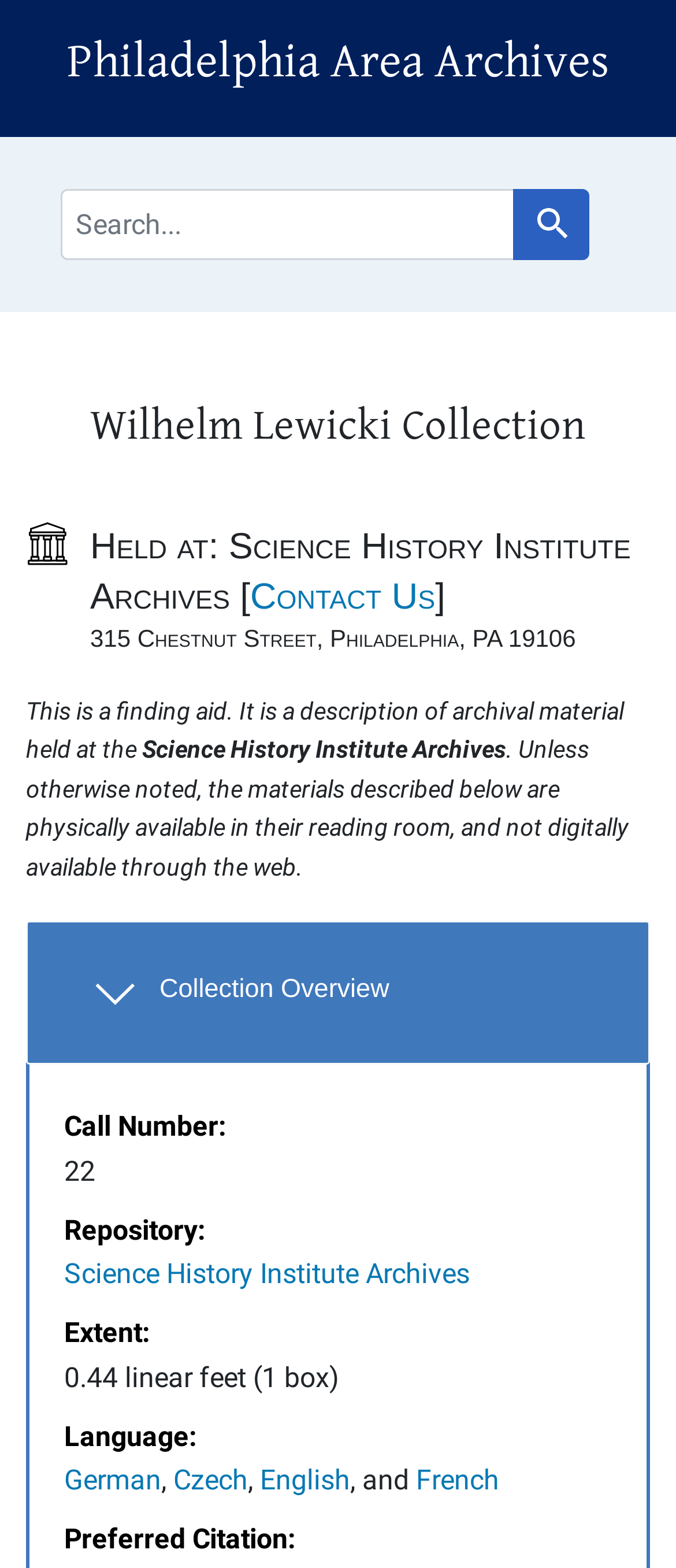Answer with a single word or phrase: 
What is the call number of the collection?

22